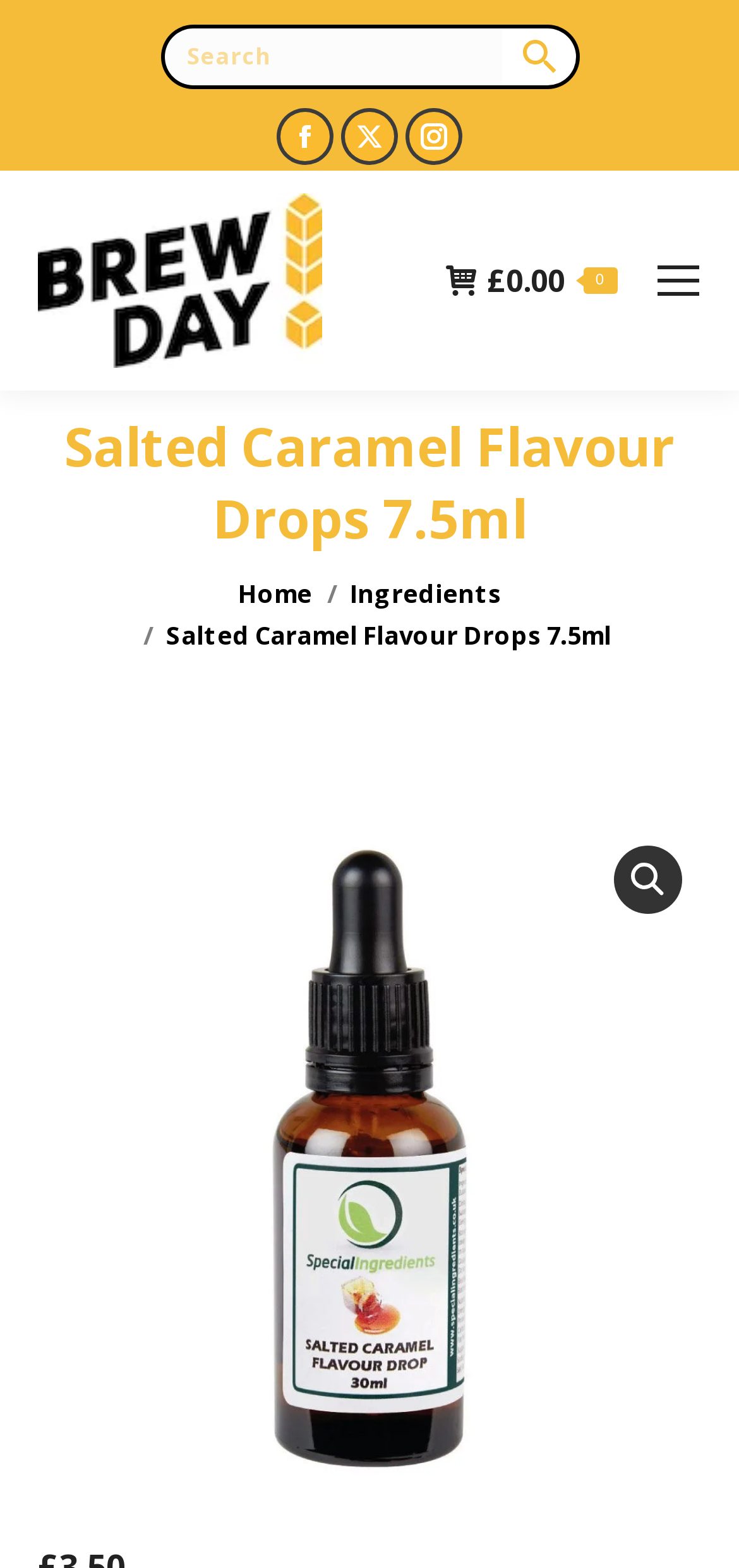How much does the product cost?
Please give a detailed answer to the question using the information shown in the image.

The price of the product can be found by looking at the link ' £0.00 0' which indicates that the product costs £0.00.